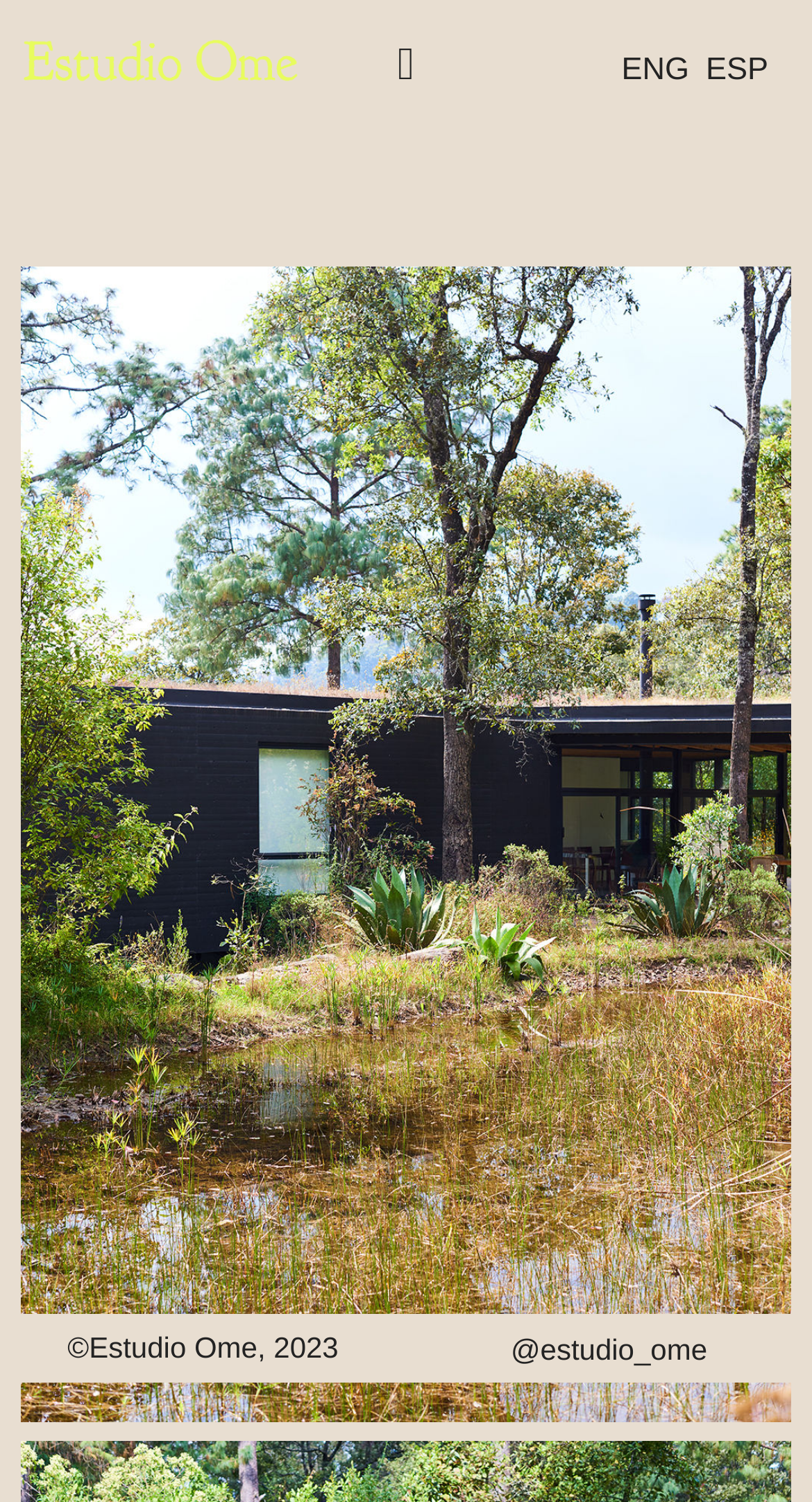Illustrate the webpage thoroughly, mentioning all important details.

The webpage is titled "Estudio Ome | Rock Lines" and features a logo image, "Logo-fluor-PNG", at the top left corner. To the right of the logo, there is a "Menu Toggle" button. 

In the top right corner, there are two language options, "ENG" and "ESP", which are links. 

Below the top section, a large image occupies most of the webpage, spanning from the left edge to the right edge. 

At the bottom of the webpage, there is a footer section. On the left side of the footer, the copyright information "©Estudio Ome, 2023" is displayed. On the right side of the footer, there is a link to "@estudio_ome".